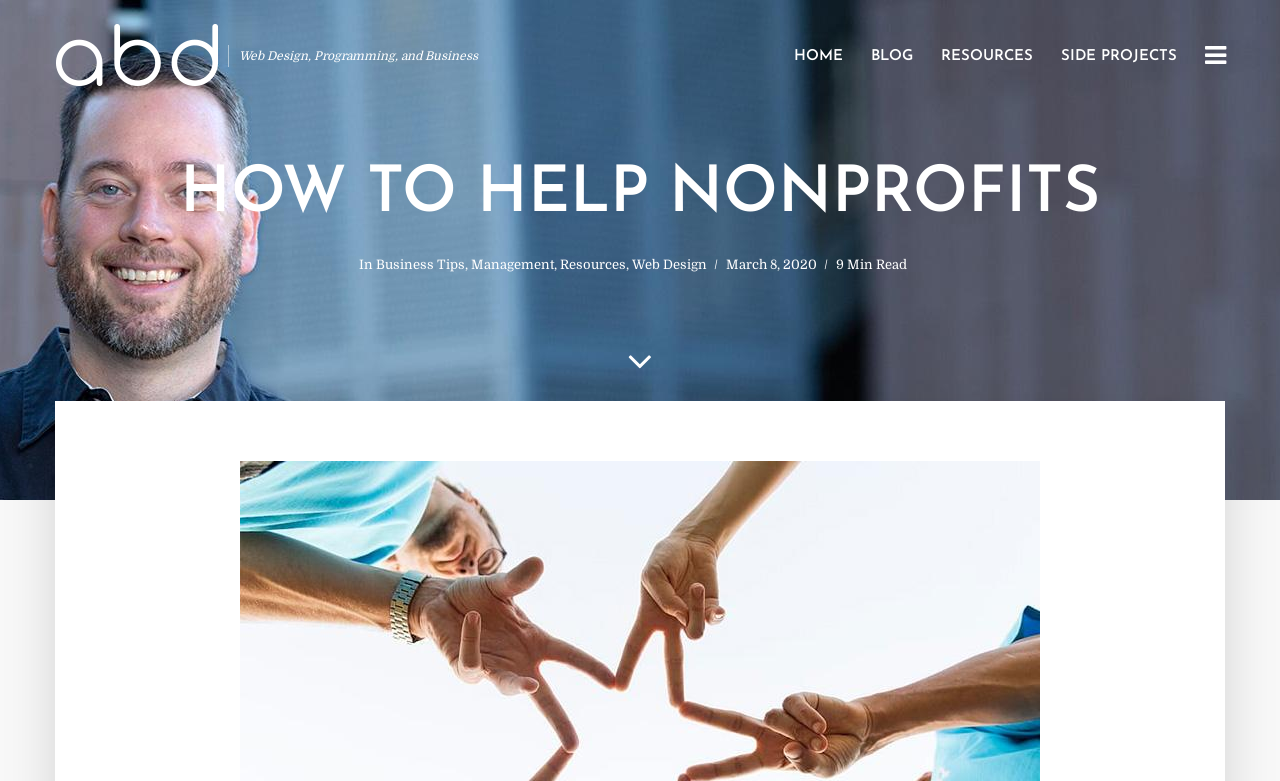Find and specify the bounding box coordinates that correspond to the clickable region for the instruction: "click on the author's name".

[0.043, 0.054, 0.17, 0.084]